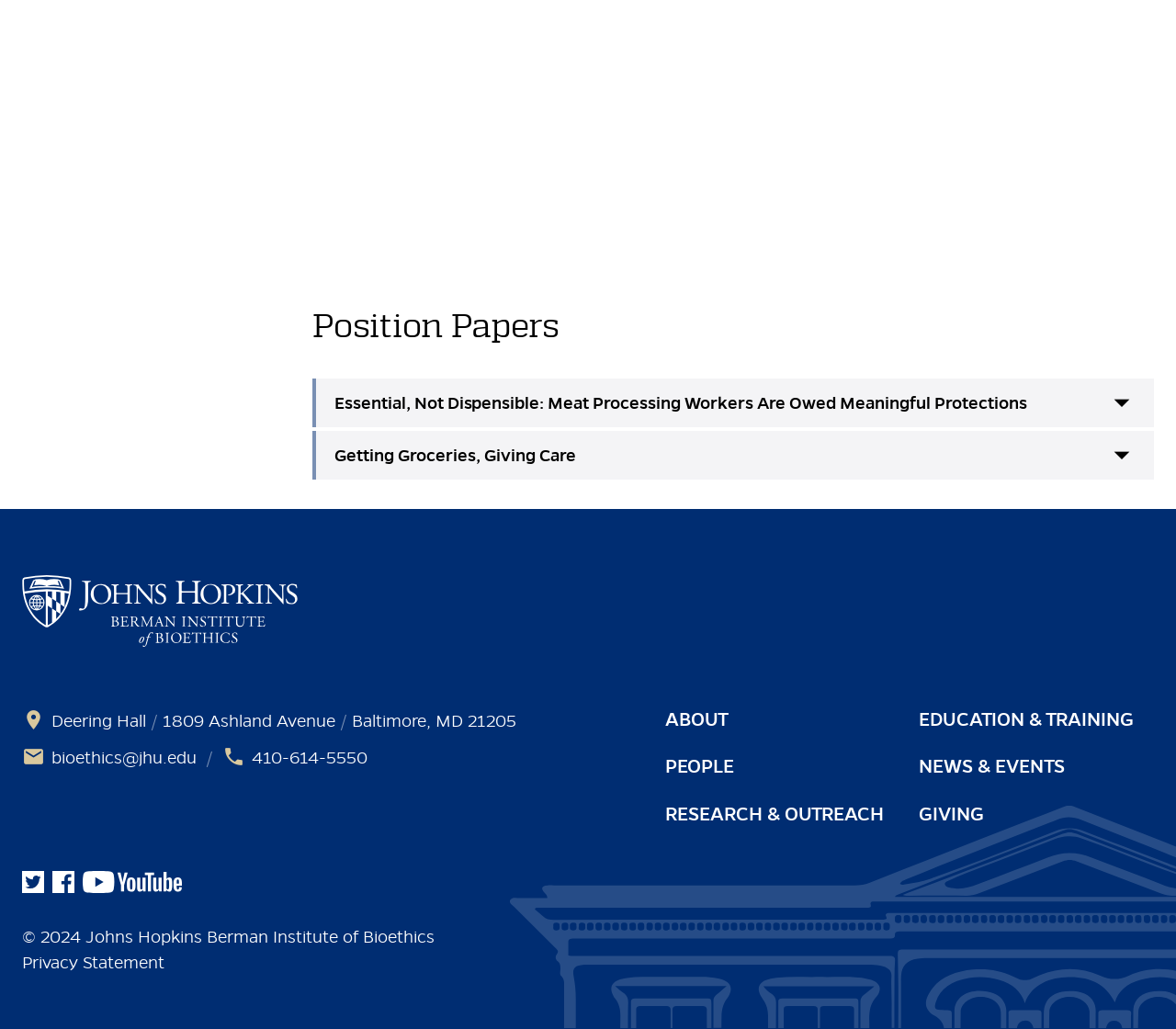Identify the bounding box coordinates of the element to click to follow this instruction: 'Contact the institute via email'. Ensure the coordinates are four float values between 0 and 1, provided as [left, top, right, bottom].

[0.044, 0.726, 0.167, 0.746]